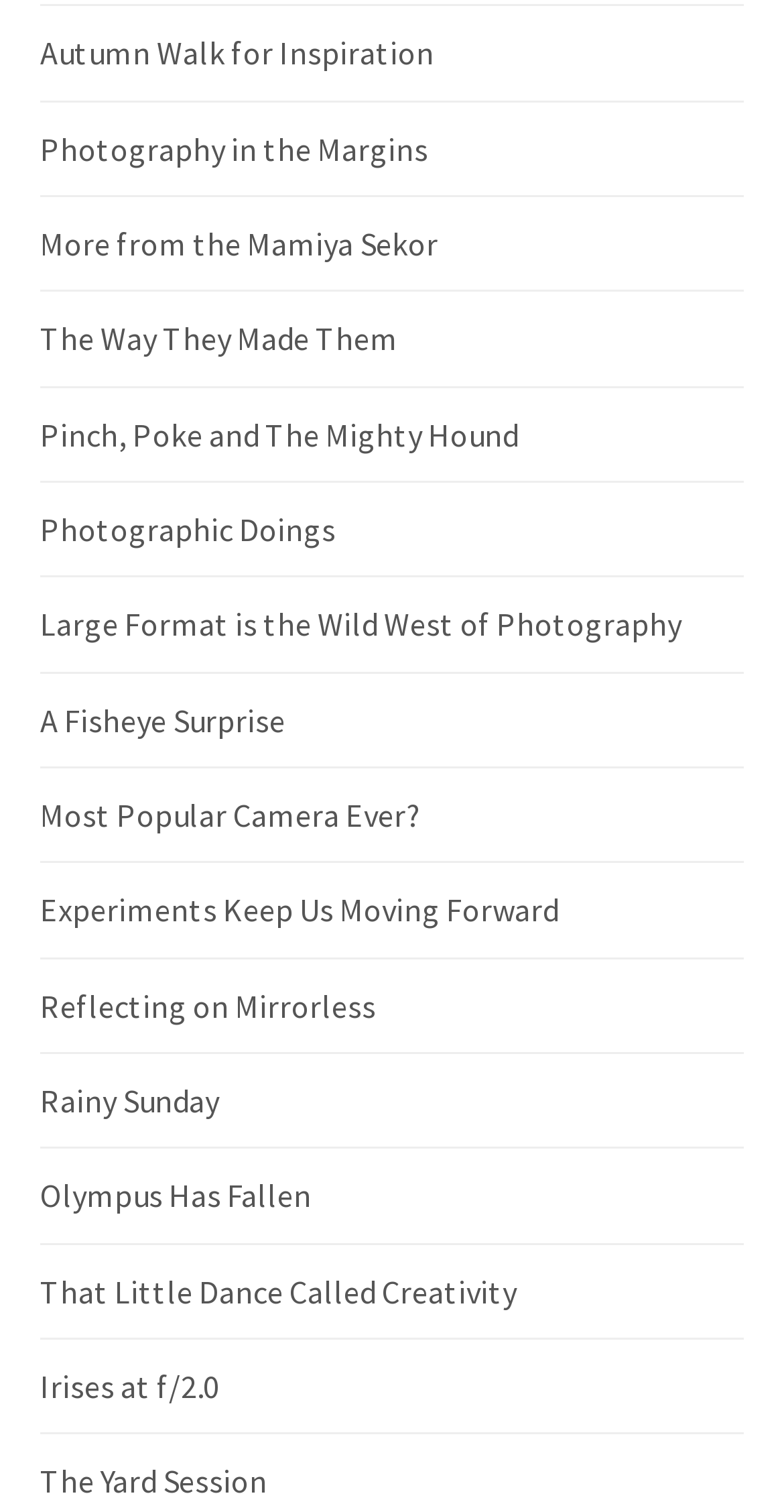Please specify the coordinates of the bounding box for the element that should be clicked to carry out this instruction: "check out 'Irises at f/2.0'". The coordinates must be four float numbers between 0 and 1, formatted as [left, top, right, bottom].

[0.051, 0.903, 0.279, 0.93]